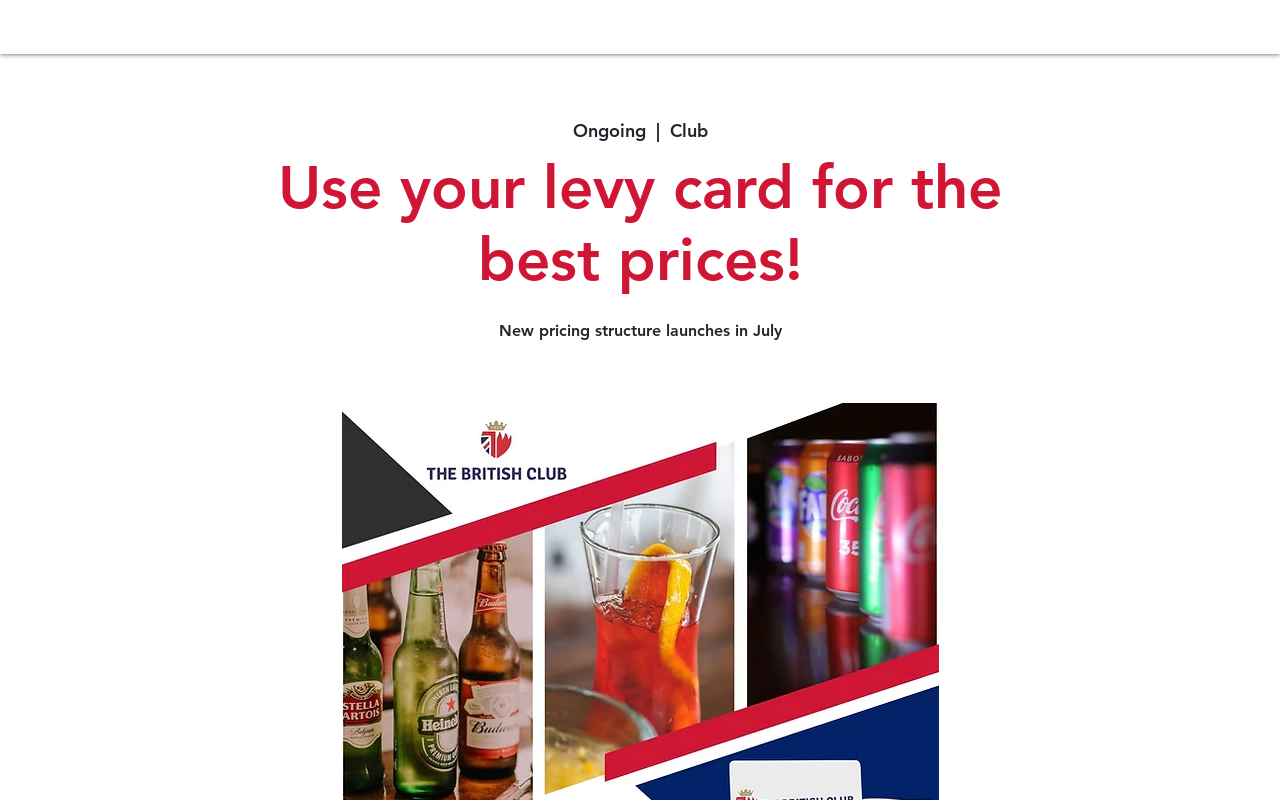What are the different sections of the website?
Kindly answer the question with as much detail as you can.

I obtained this answer by examining the navigation section of the webpage which contains links to different sections of the website, including Home, The Club, Membership, Facilities, Events, Dining, Juniors, Fitness, Sections, and The Arts.